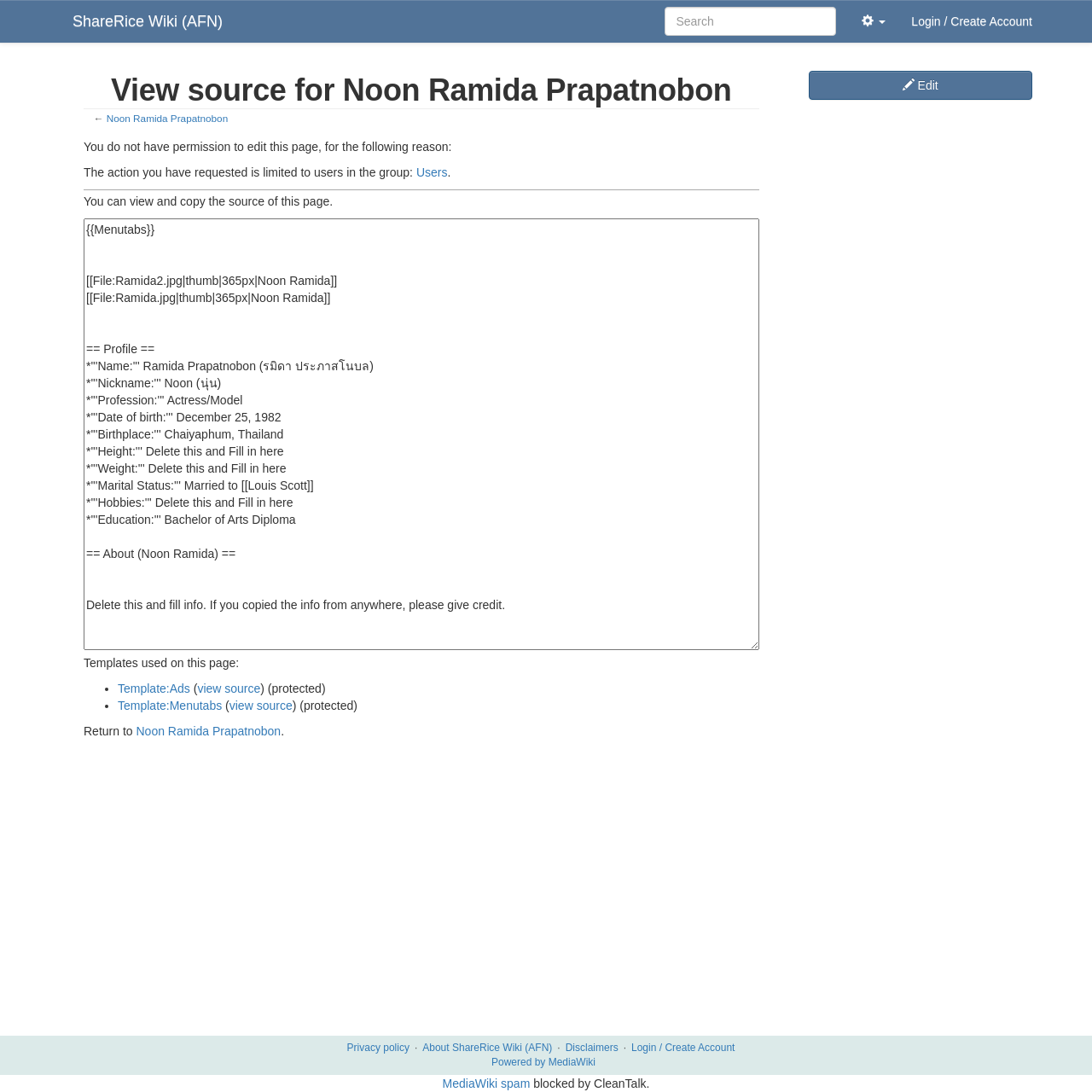What is the headline of the webpage?

View source for Noon Ramida Prapatnobon